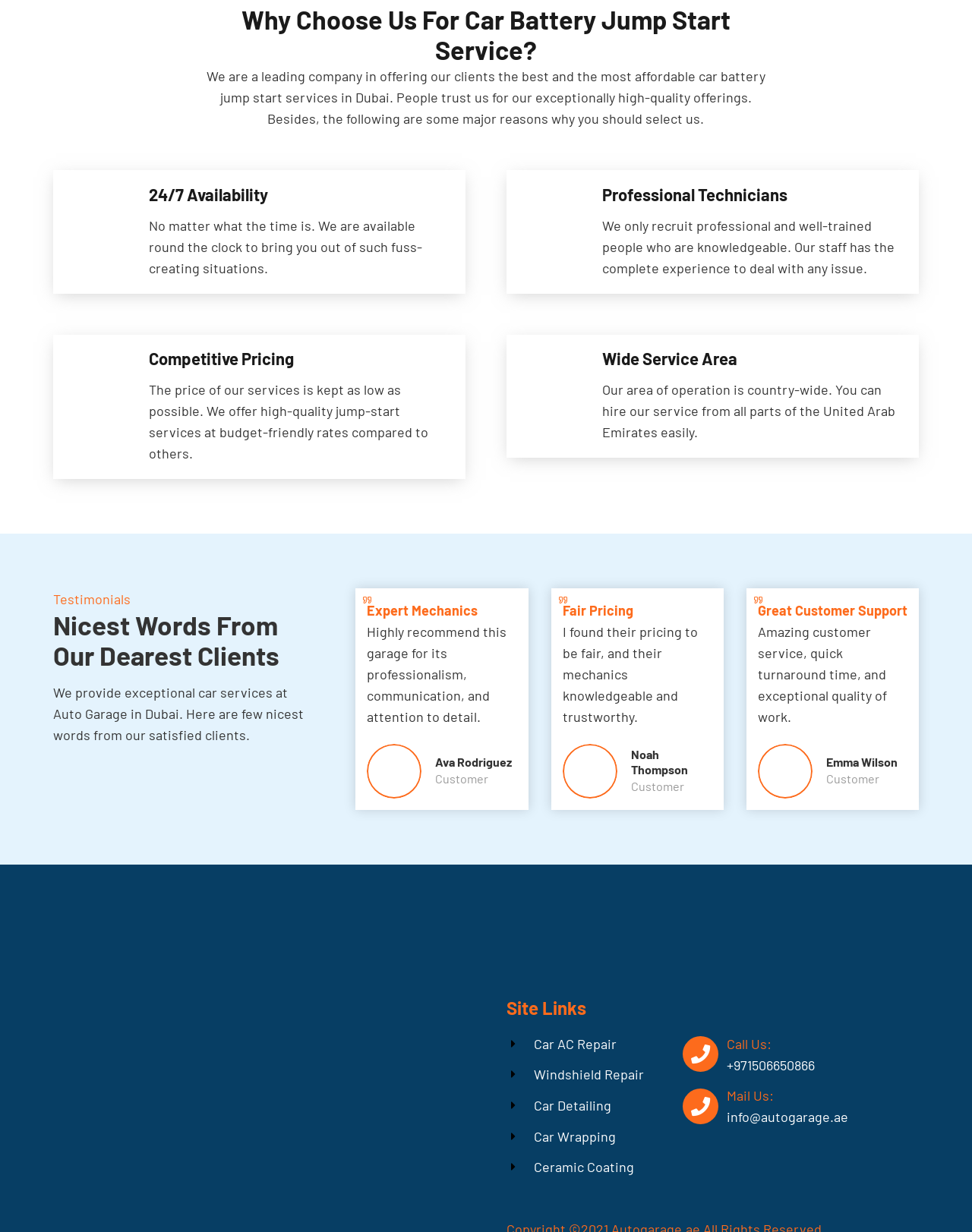Determine the bounding box coordinates for the clickable element to execute this instruction: "Read the testimonial from William Jenkins". Provide the coordinates as four float numbers between 0 and 1, i.e., [left, top, right, bottom].

[0.448, 0.589, 0.492, 0.613]